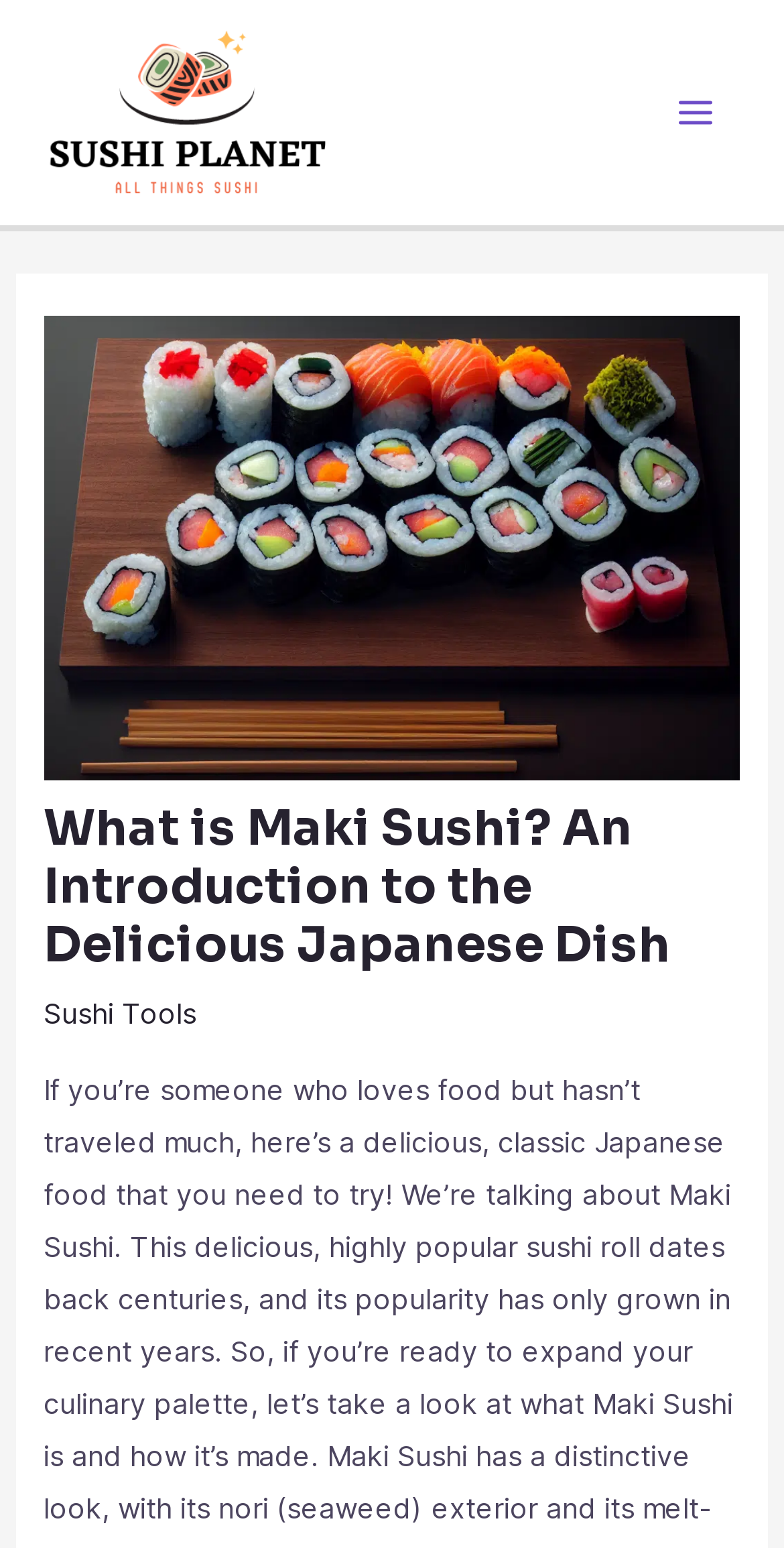Please respond to the question using a single word or phrase:
What is the color of the background of the webpage?

White